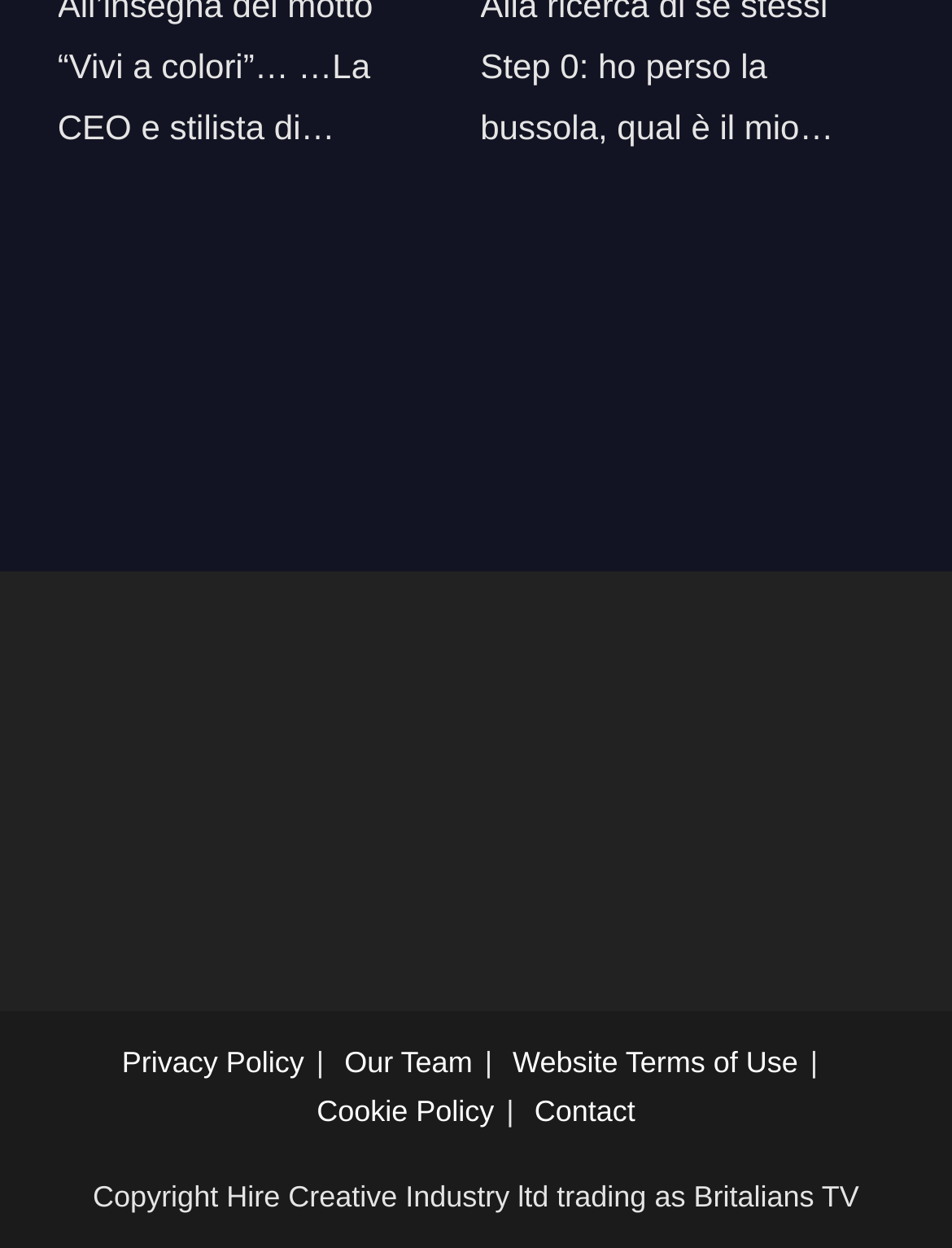Based on the description "", find the bounding box of the specified UI element.

None